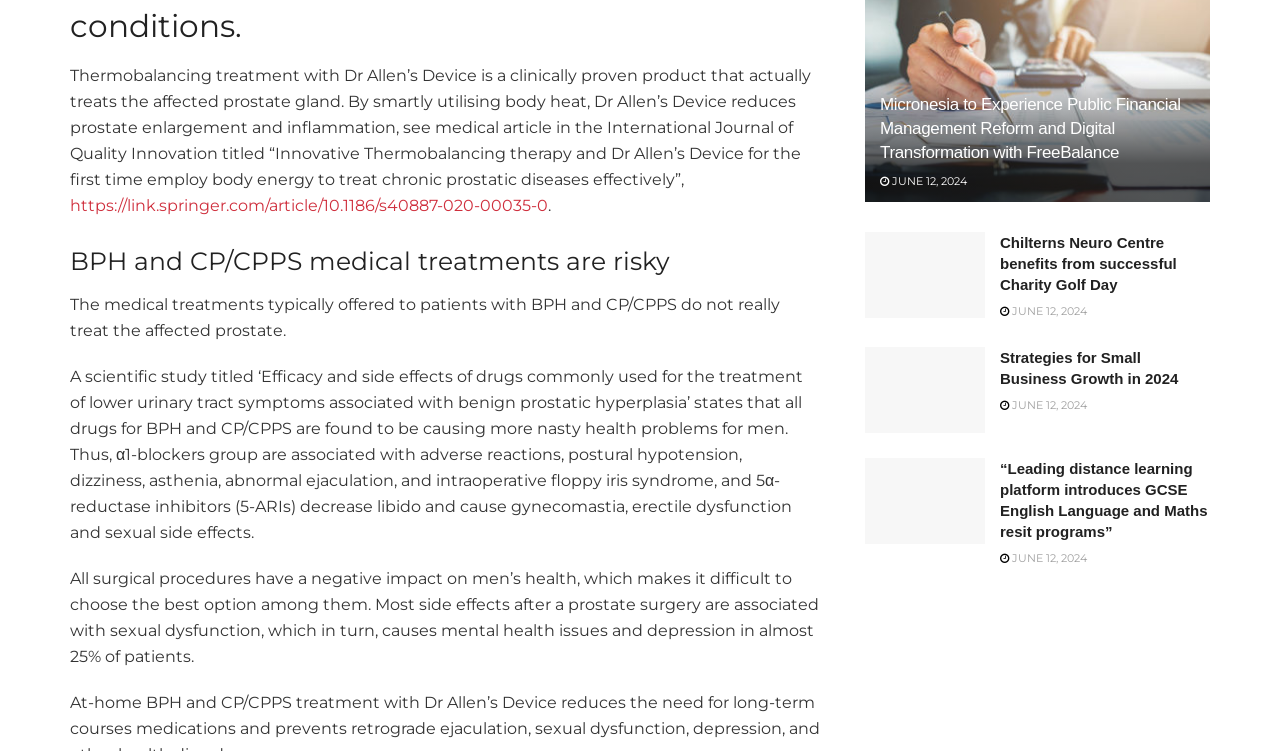Identify the coordinates of the bounding box for the element that must be clicked to accomplish the instruction: "Read the news about Micronesia to Experience Public Financial Management Reform and Digital Transformation with FreeBalance".

[0.688, 0.124, 0.934, 0.219]